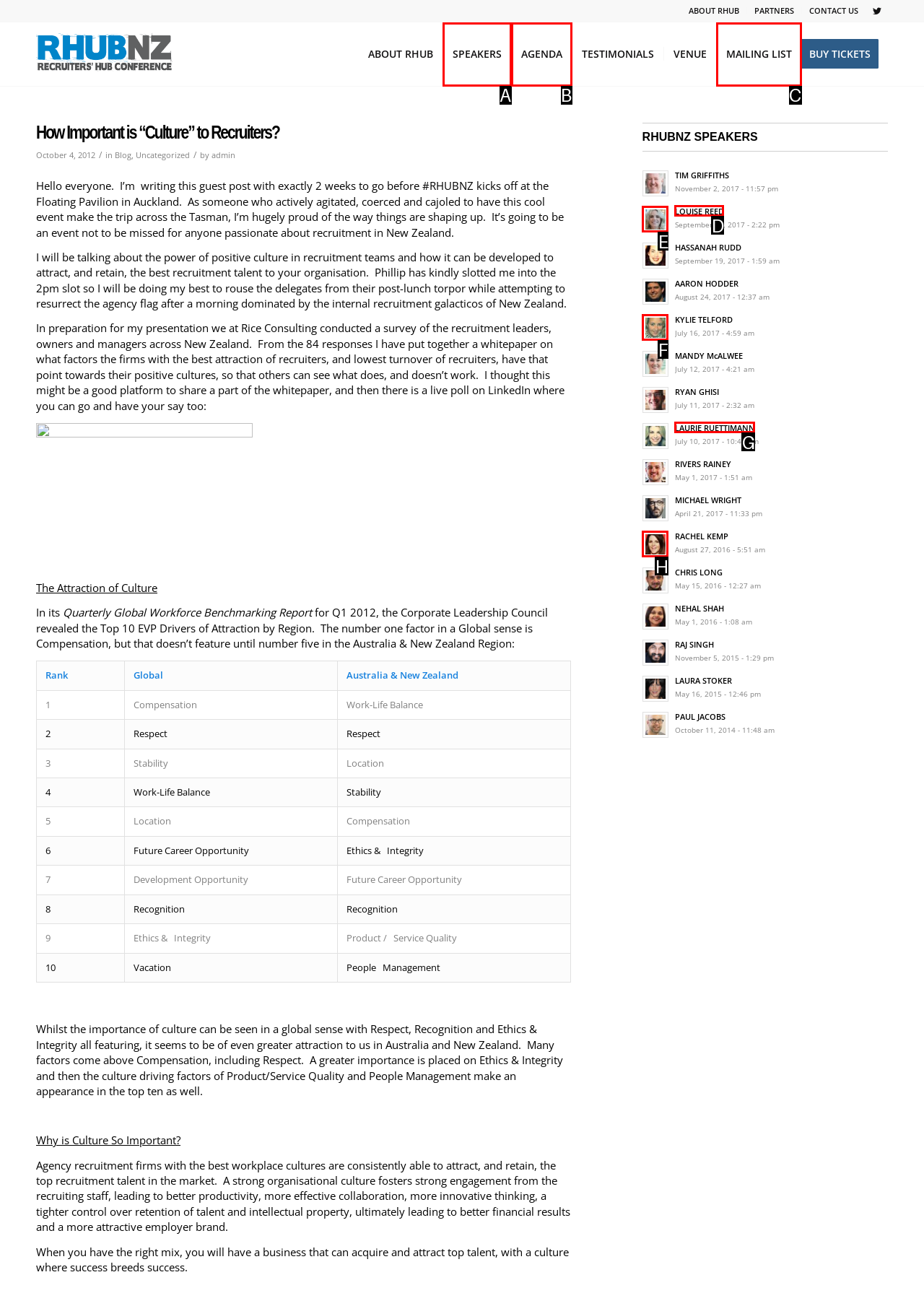Find the option that matches this description: LAURIE RUETTIMANN
Provide the corresponding letter directly.

G